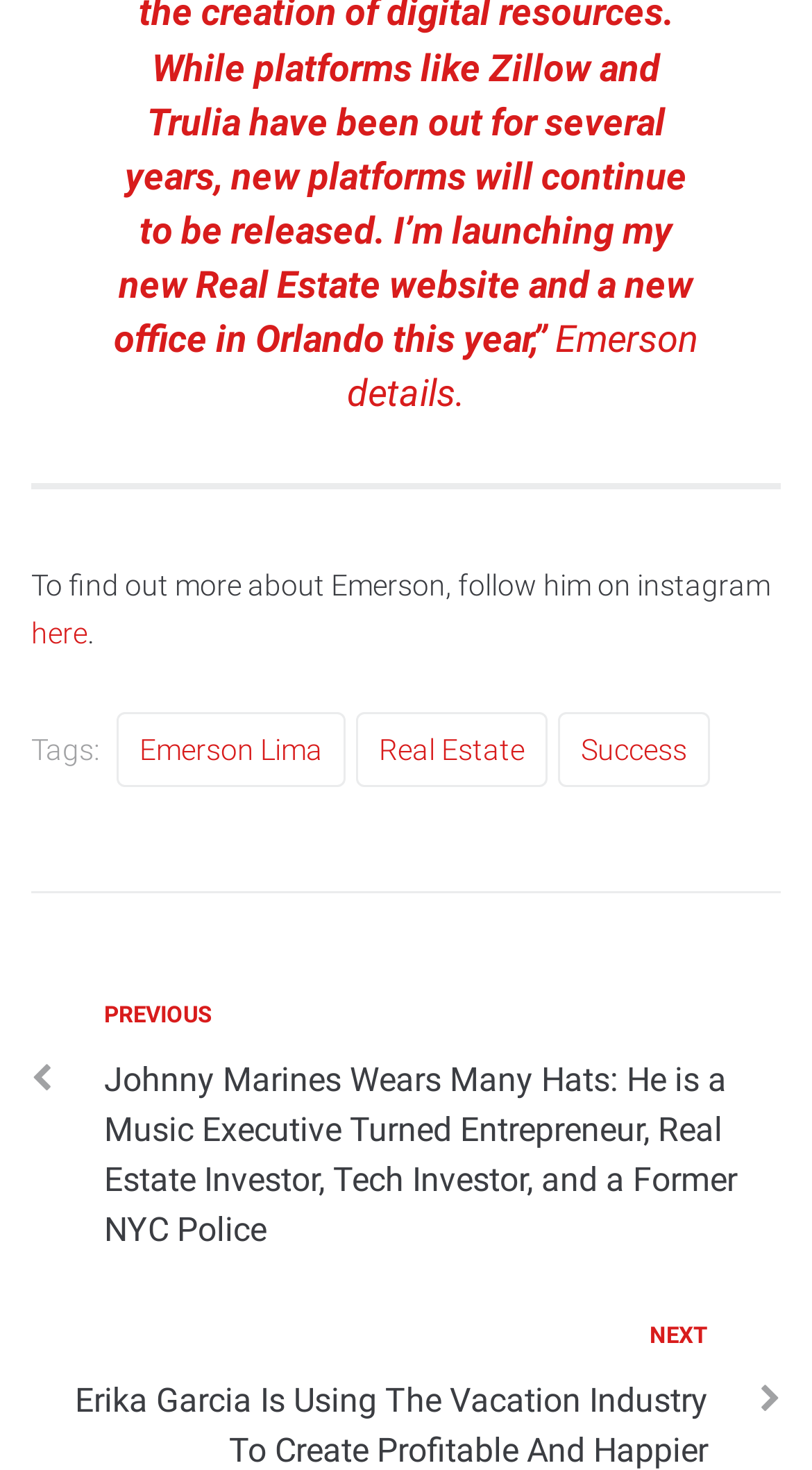Analyze the image and answer the question with as much detail as possible: 
How many tags are listed?

The footer section of the webpage lists three tags: 'Emerson Lima', 'Real Estate', and 'Success', which are all links.